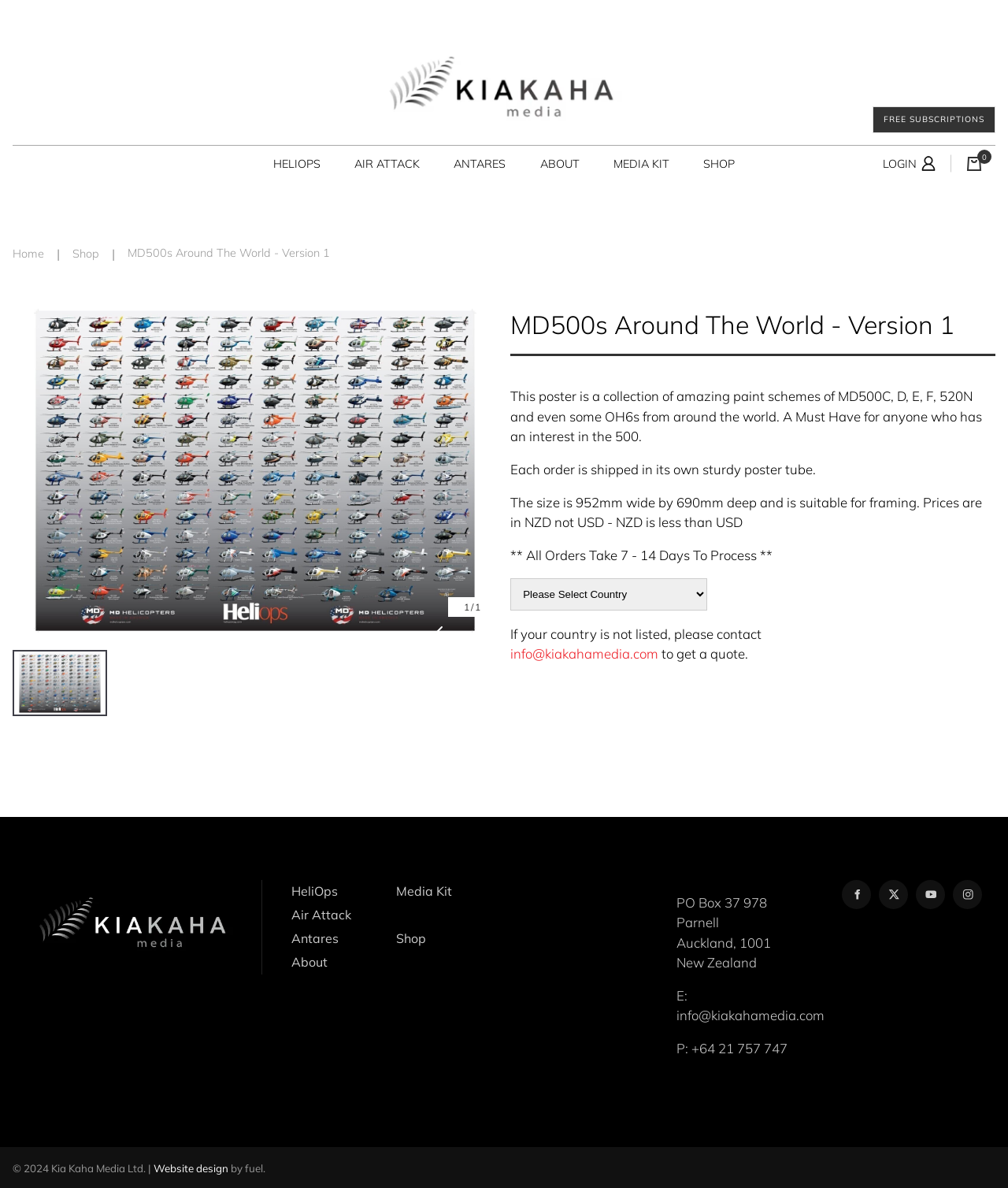What is the contact email for quote inquiries?
Use the image to answer the question with a single word or phrase.

info@kiakahamedia.com